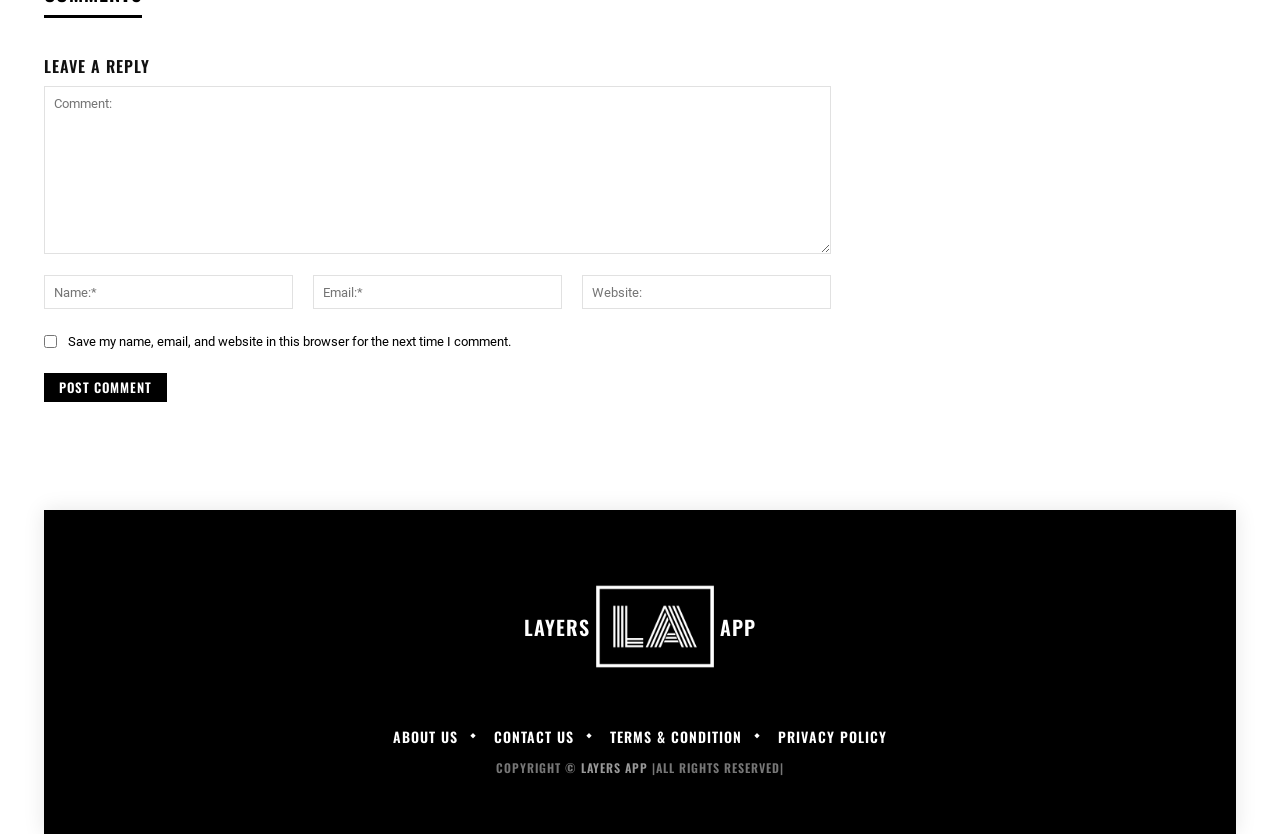Locate the bounding box coordinates of the clickable part needed for the task: "Visit the ABOUT US page".

[0.299, 0.875, 0.366, 0.892]